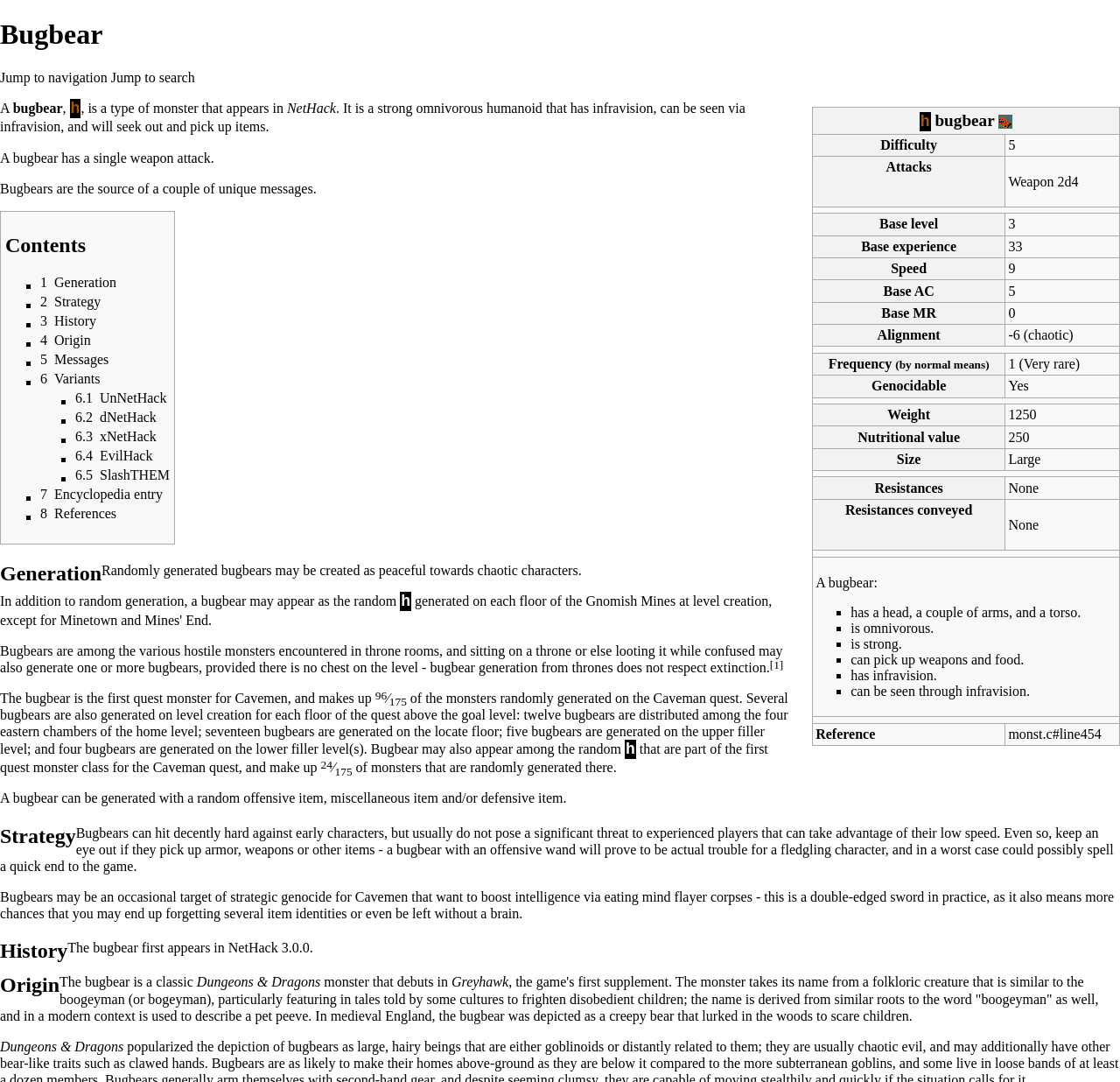Determine the coordinates of the bounding box that should be clicked to complete the instruction: "Read about Difficulty". The coordinates should be represented by four float numbers between 0 and 1: [left, top, right, bottom].

[0.786, 0.127, 0.837, 0.141]